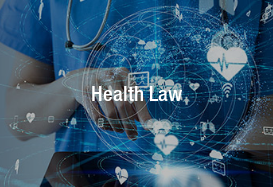What is represented by the digital symbols in the backdrop?
Offer a detailed and full explanation in response to the question.

The high-tech backdrop is filled with digital symbols that represent healthcare data, emphasizing the importance of technology in healthcare and the need for legal guidance in navigating healthcare regulations and compliance.